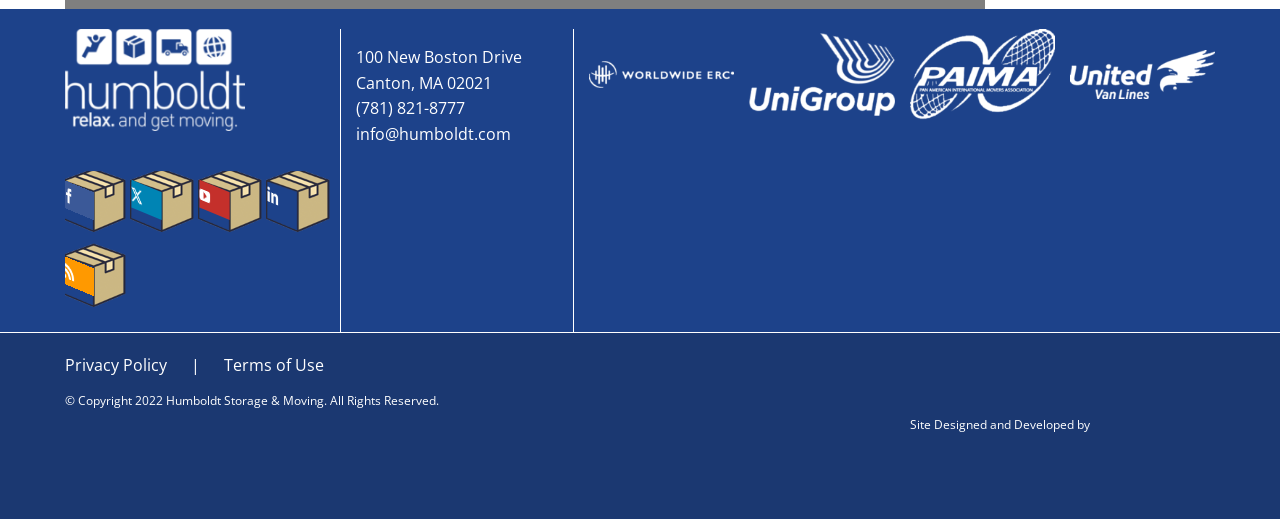Can you find the bounding box coordinates for the element to click on to achieve the instruction: "Search for something"?

None